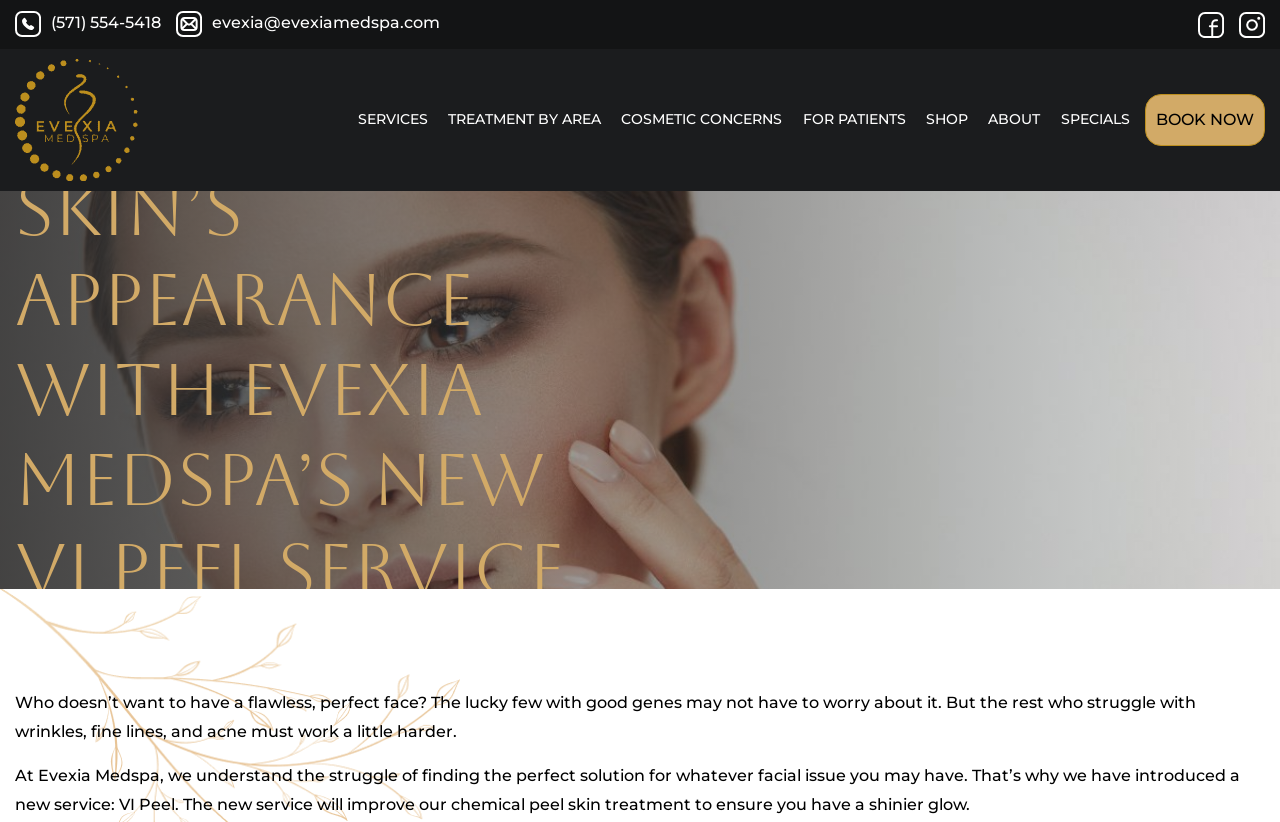Using the element description Wrinkle Reducers in McLean, VA, predict the bounding box coordinates for the UI element. Provide the coordinates in (top-left x, top-left y, bottom-right x, bottom-right y) format with values ranging from 0 to 1.

[0.129, 0.269, 0.308, 0.327]